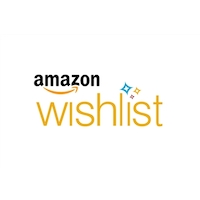What is the purpose of the Amazon Wishlist feature?
Look at the image and respond with a one-word or short-phrase answer.

tracking desired items